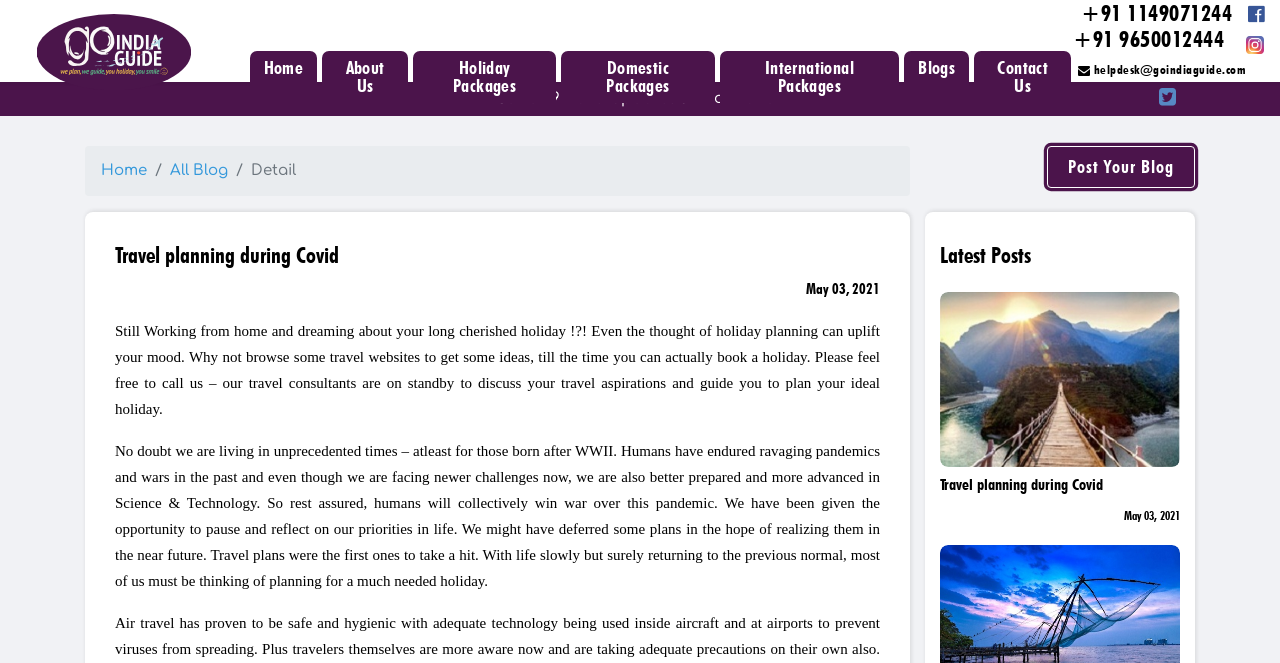What is the first holiday package category listed on this webpage?
Please ensure your answer is as detailed and informative as possible.

By examining the webpage, I found that the first article under the 'HOLIDAY PACKAGES' heading is labeled 'Beach', indicating that it is the first holiday package category listed.